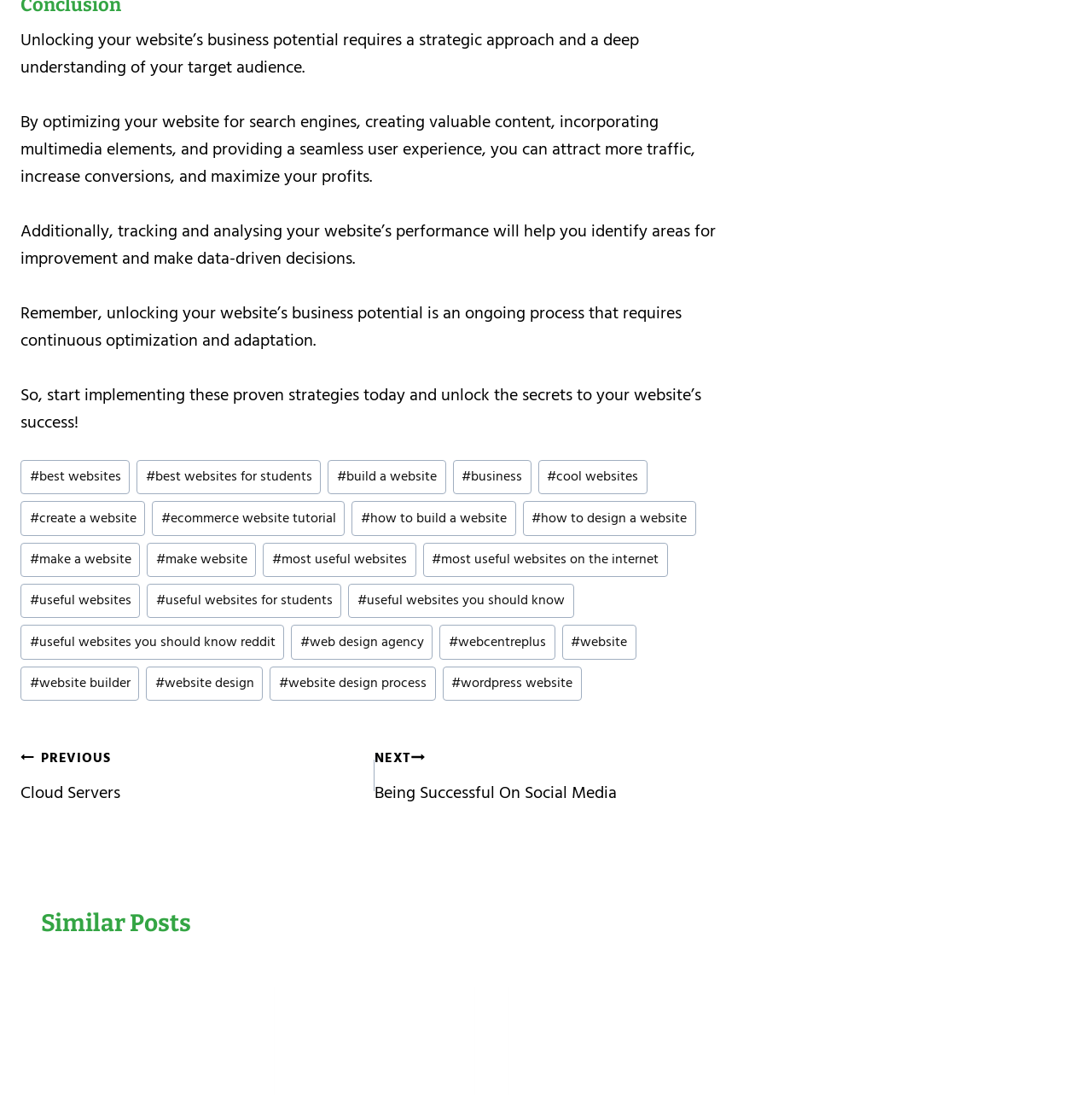Determine the bounding box coordinates of the UI element described below. Use the format (top-left x, top-left y, bottom-right x, bottom-right y) with floating point numbers between 0 and 1: #webcentreplus

[0.403, 0.571, 0.508, 0.602]